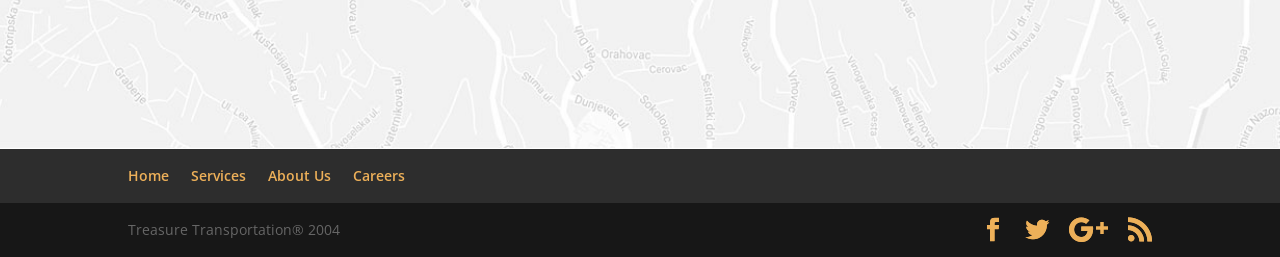What year was the company established?
Identify the answer in the screenshot and reply with a single word or phrase.

2004